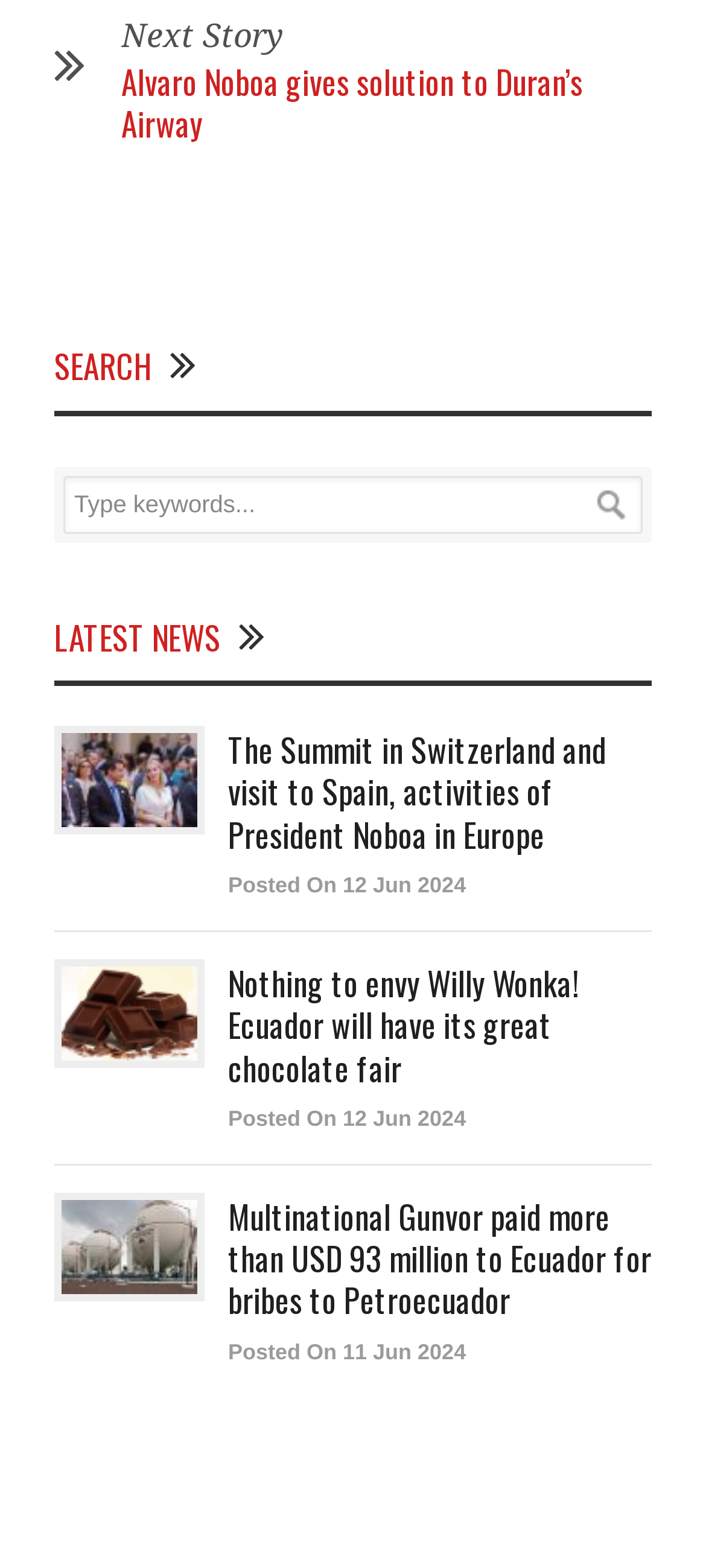Please identify the bounding box coordinates of the clickable area that will fulfill the following instruction: "View the article about President Noboa's activities in Europe". The coordinates should be in the format of four float numbers between 0 and 1, i.e., [left, top, right, bottom].

[0.323, 0.463, 0.923, 0.546]